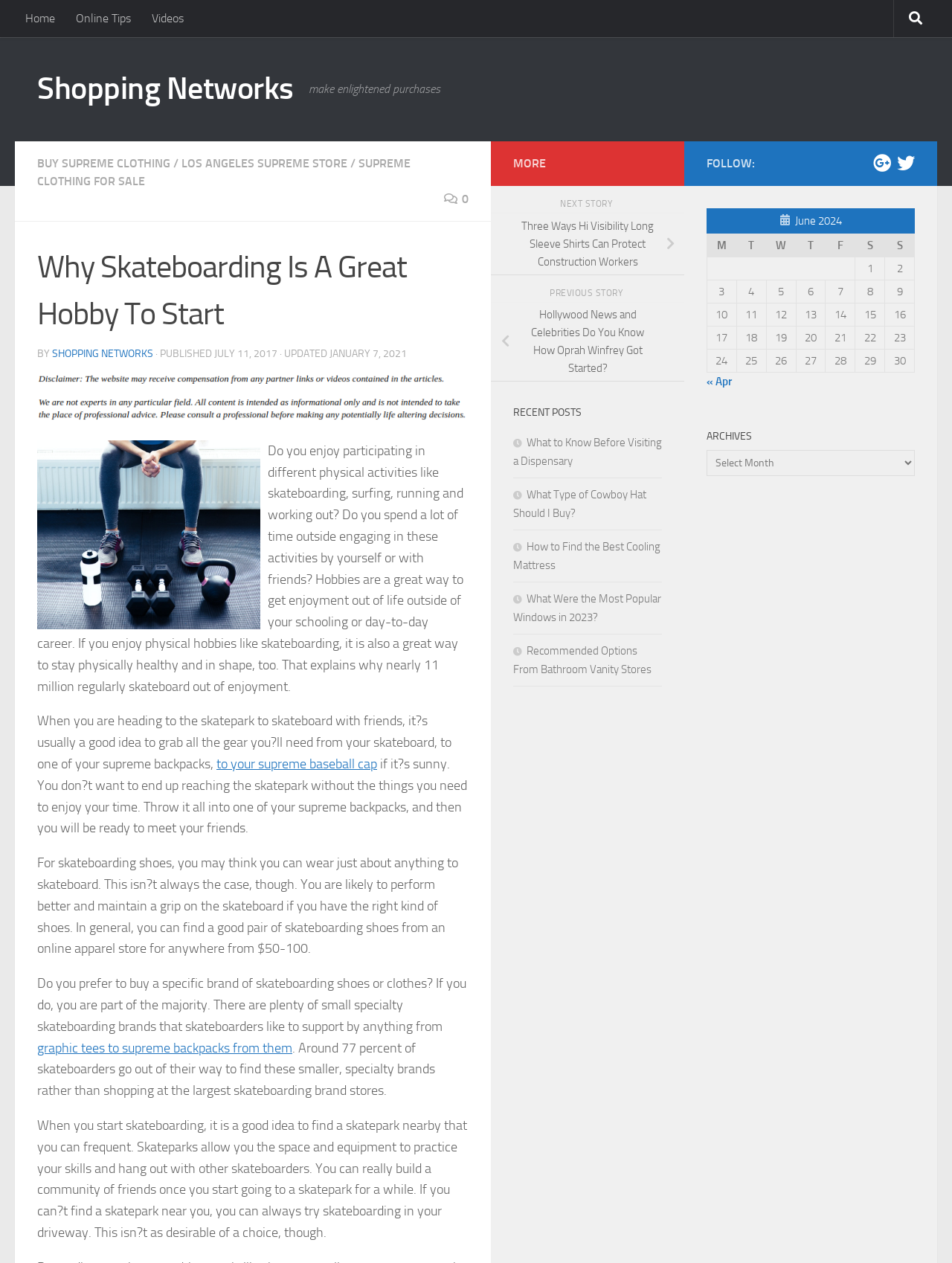What is the percentage of skateboarders who prefer to buy from small specialty brands?
Please use the visual content to give a single word or phrase answer.

77 percent